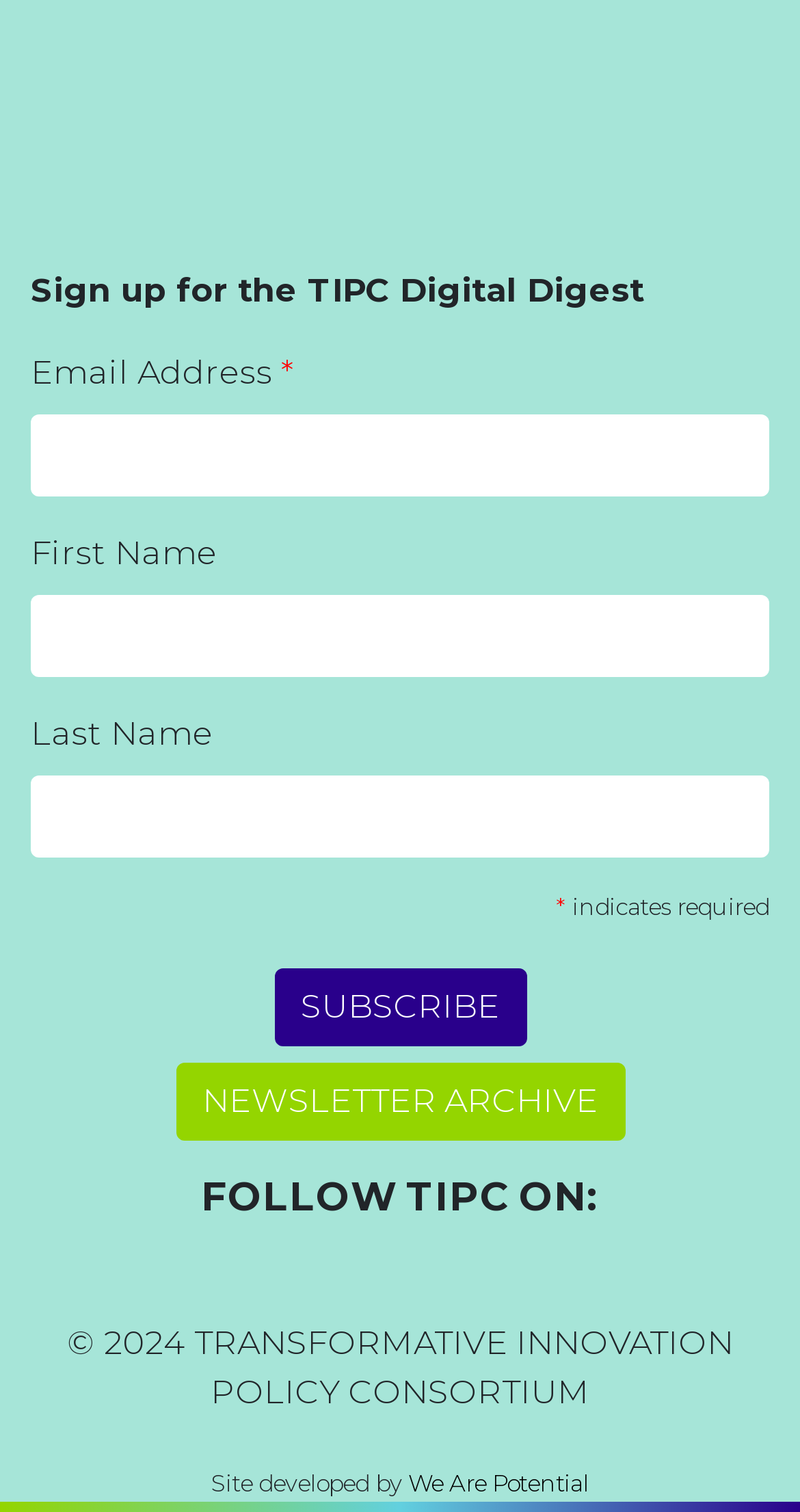Using the format (top-left x, top-left y, bottom-right x, bottom-right y), provide the bounding box coordinates for the described UI element. All values should be floating point numbers between 0 and 1: parent_node: FOLLOW TIPC ON:

[0.477, 0.821, 0.505, 0.847]